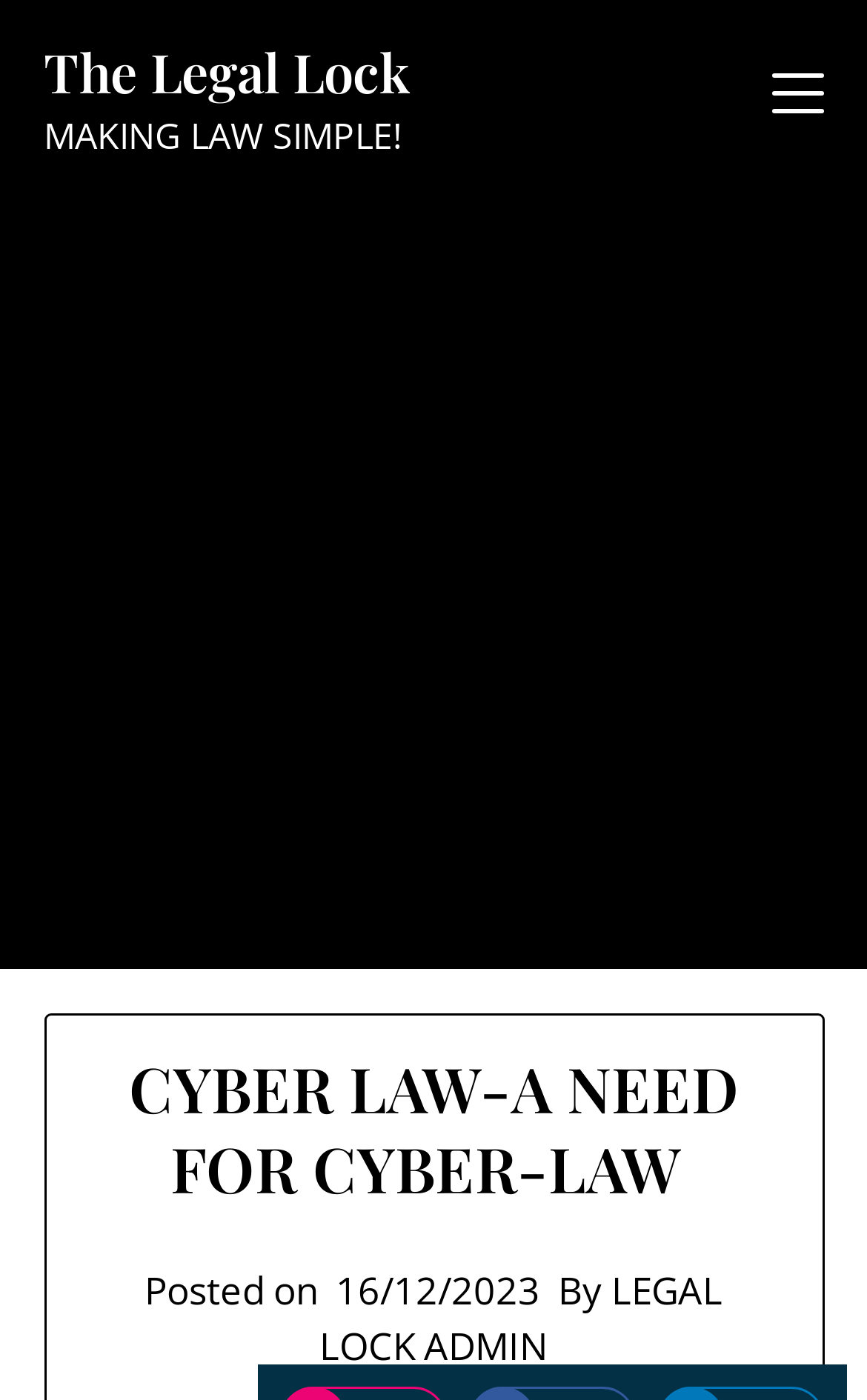What is the topic of the latest article?
Based on the image, provide a one-word or brief-phrase response.

CYBER LAW-A NEED FOR CYBER-LAW